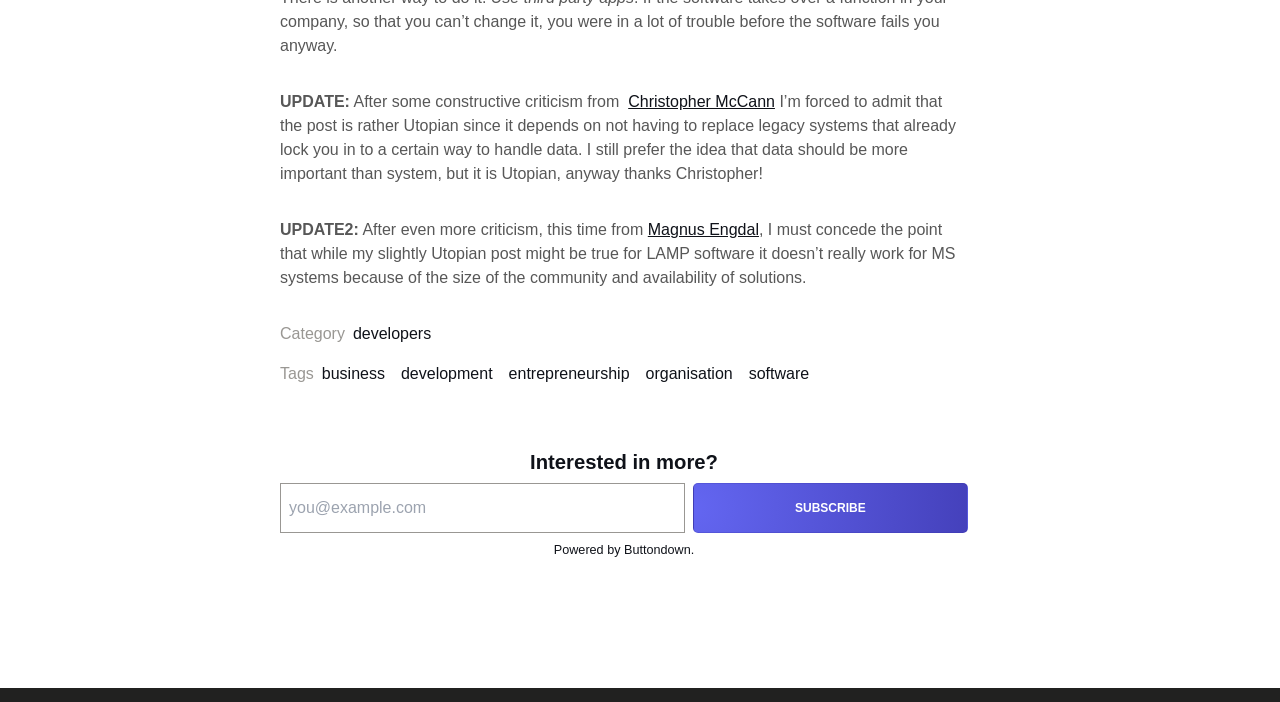Find the bounding box coordinates for the element that must be clicked to complete the instruction: "Visit the 'developers' category". The coordinates should be four float numbers between 0 and 1, indicated as [left, top, right, bottom].

[0.276, 0.463, 0.337, 0.488]